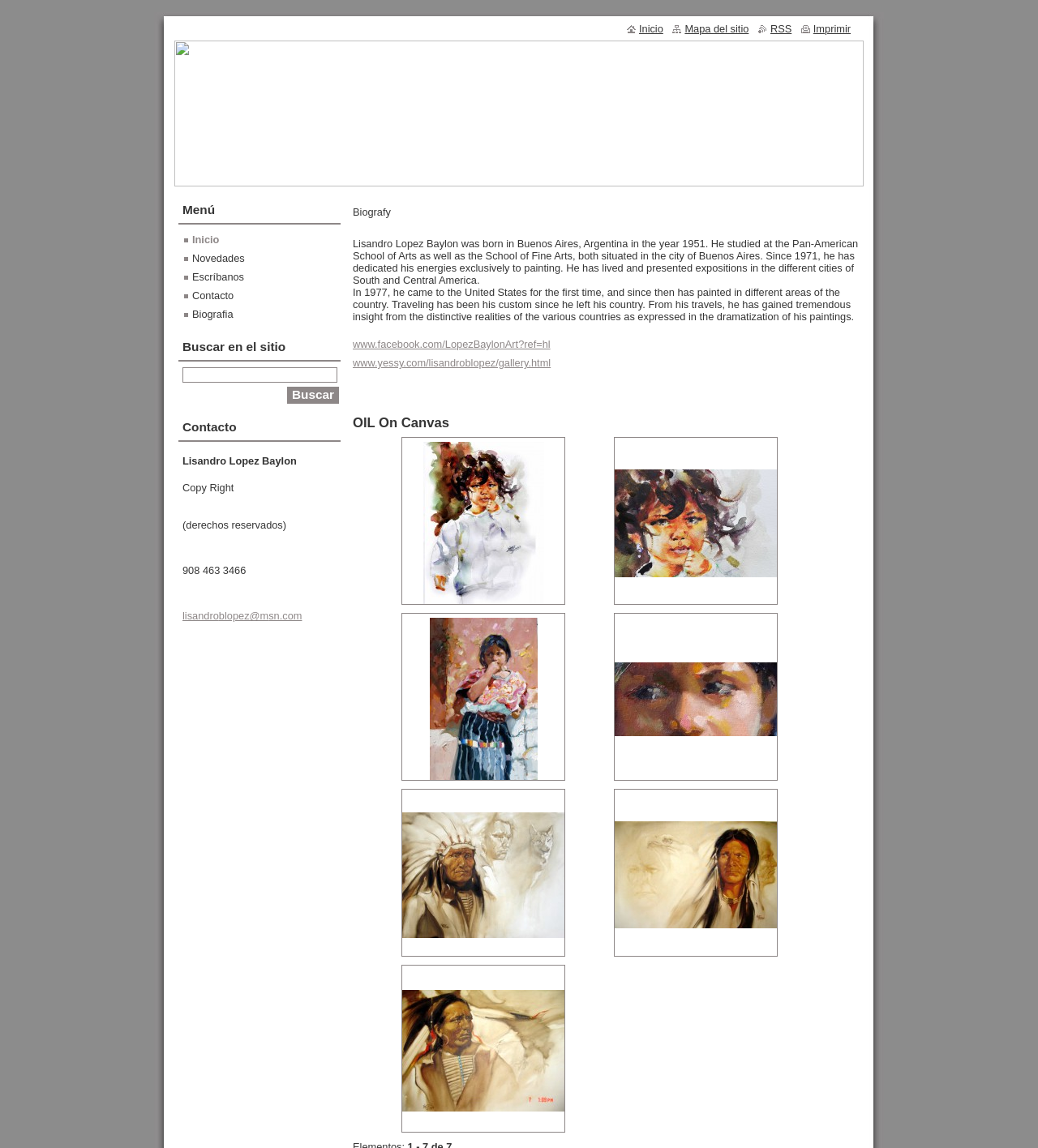How can you contact the artist?
Make sure to answer the question with a detailed and comprehensive explanation.

The contact information section of the webpage provides the artist's phone number and email address, allowing visitors to get in touch with him.